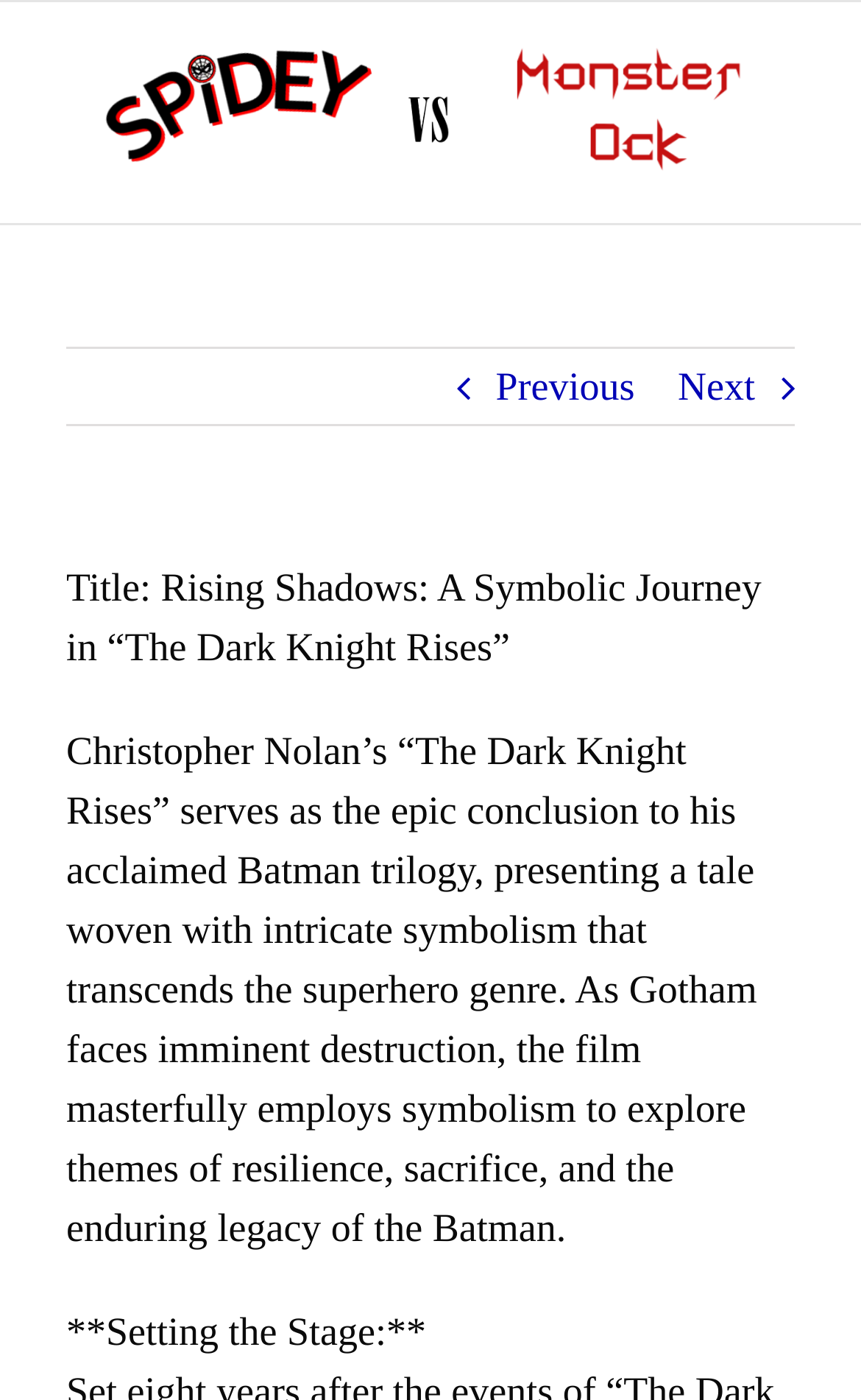Create an in-depth description of the webpage, covering main sections.

The webpage is a movie review and analysis of "The Dark Knight Rises" directed by Christopher Nolan. At the top left of the page, there is a logo of "Spidey VS Monster Ock" which is also a clickable link. Below the logo, there are two navigation links, "Previous" and "Next", positioned side by side, with "Previous" on the left and "Next" on the right.

The main content of the page starts with a title, "Rising Shadows: A Symbolic Journey in “The Dark Knight Rises”", which is followed by a brief summary of the movie. The summary explains that the film is the epic conclusion to Nolan's Batman trilogy, exploring themes of resilience, sacrifice, and the legacy of Batman through intricate symbolism.

Below the summary, there is a subheading "**Setting the Stage:**", which likely introduces the main analysis of the movie. Overall, the webpage appears to be a detailed review and analysis of "The Dark Knight Rises", focusing on its symbolism and themes.